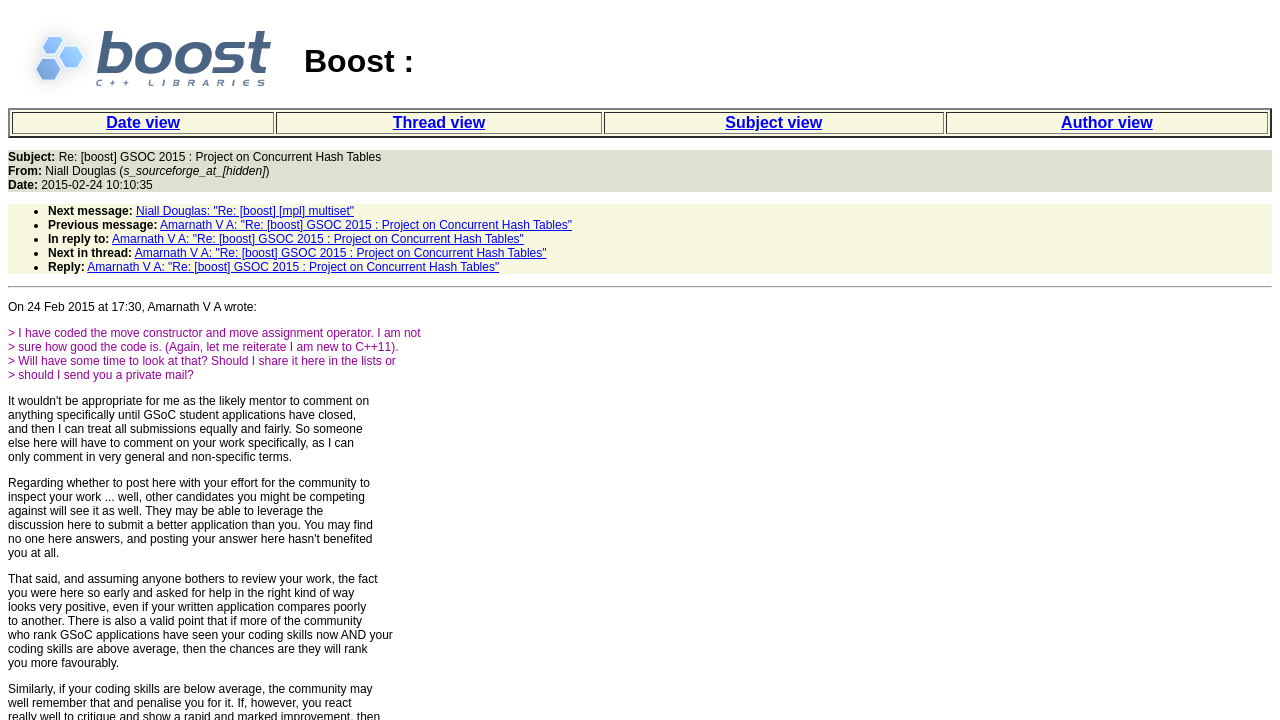Use a single word or phrase to respond to the question:
What is the topic of the conversation?

GSoC 2015 project